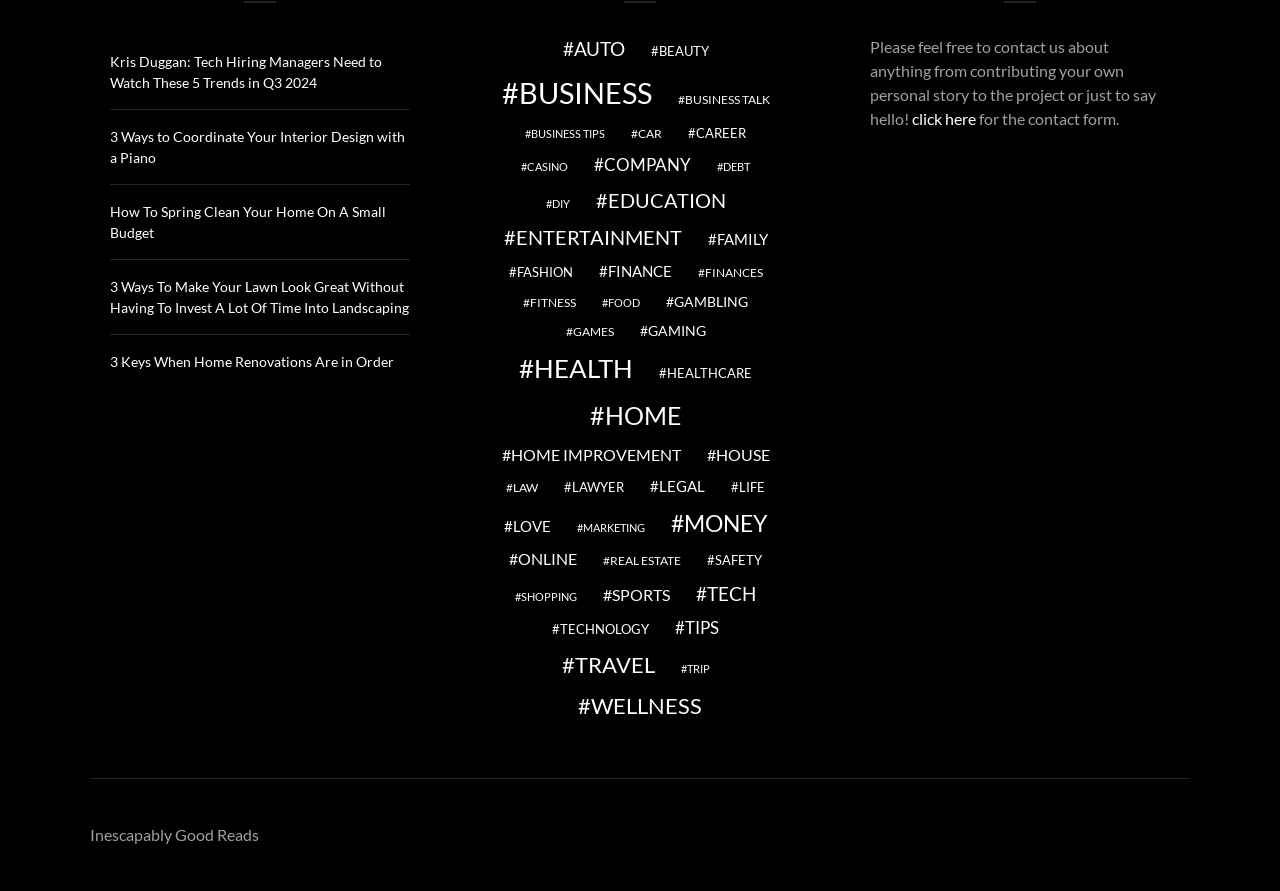Could you determine the bounding box coordinates of the clickable element to complete the instruction: "Browse the 'GAMING' category"? Provide the coordinates as four float numbers between 0 and 1, i.e., [left, top, right, bottom].

[0.494, 0.359, 0.558, 0.383]